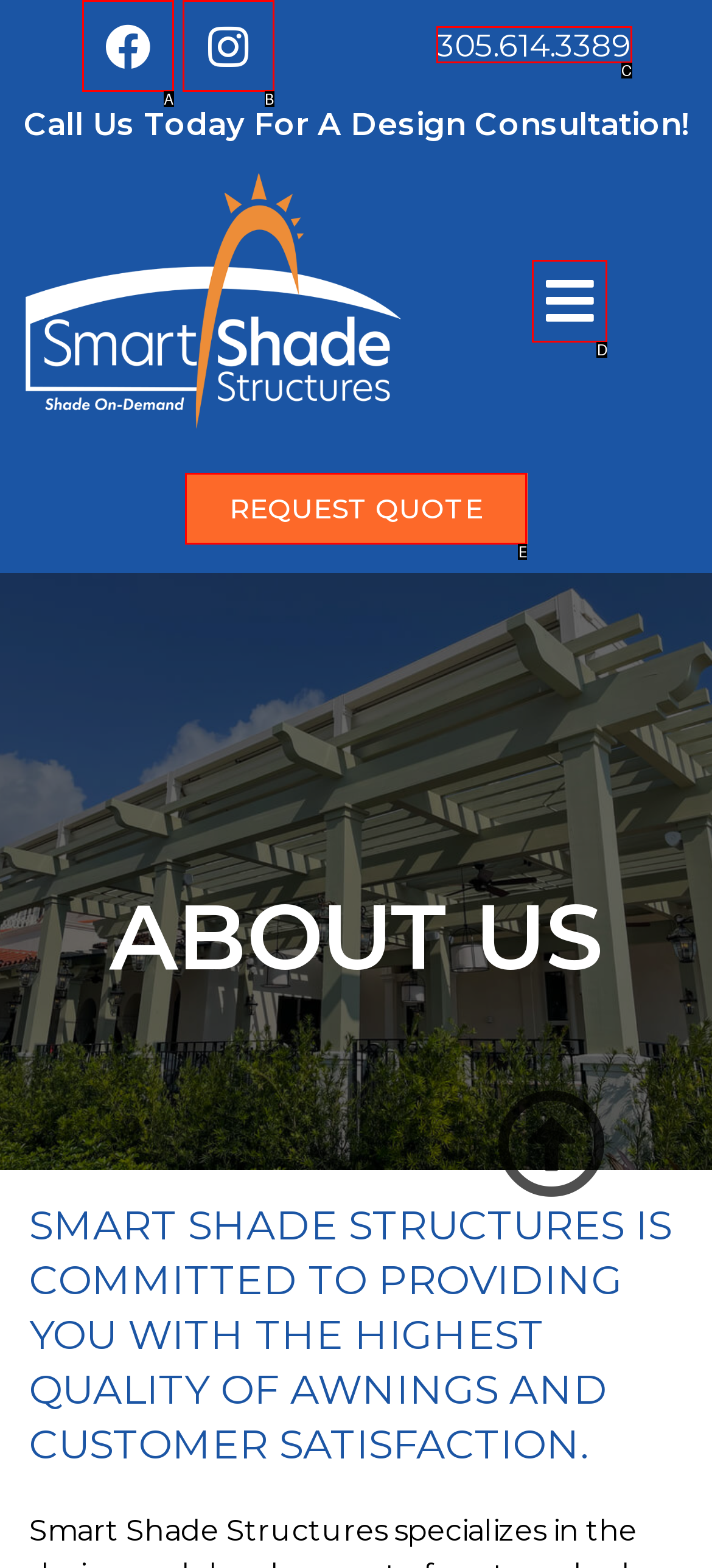Tell me which option best matches the description: REQUEST QUOTE
Answer with the option's letter from the given choices directly.

E